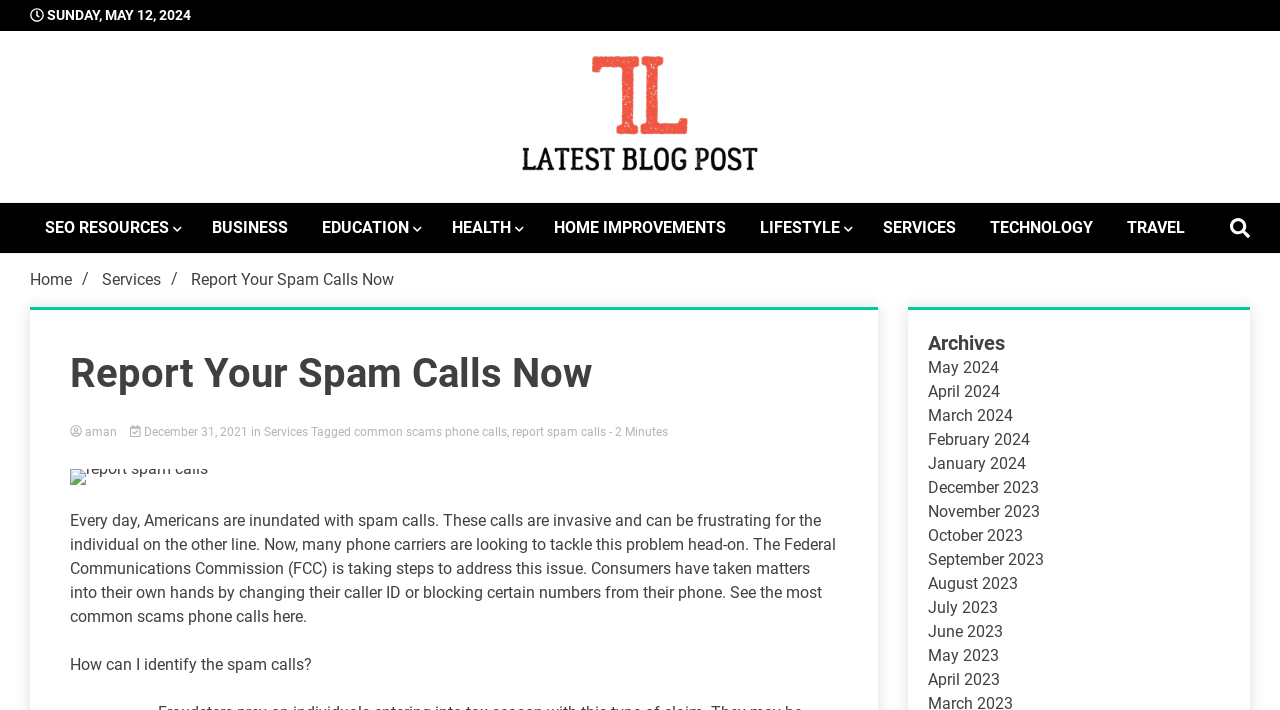Locate the bounding box coordinates of the area where you should click to accomplish the instruction: "View archives".

[0.725, 0.465, 0.961, 0.501]